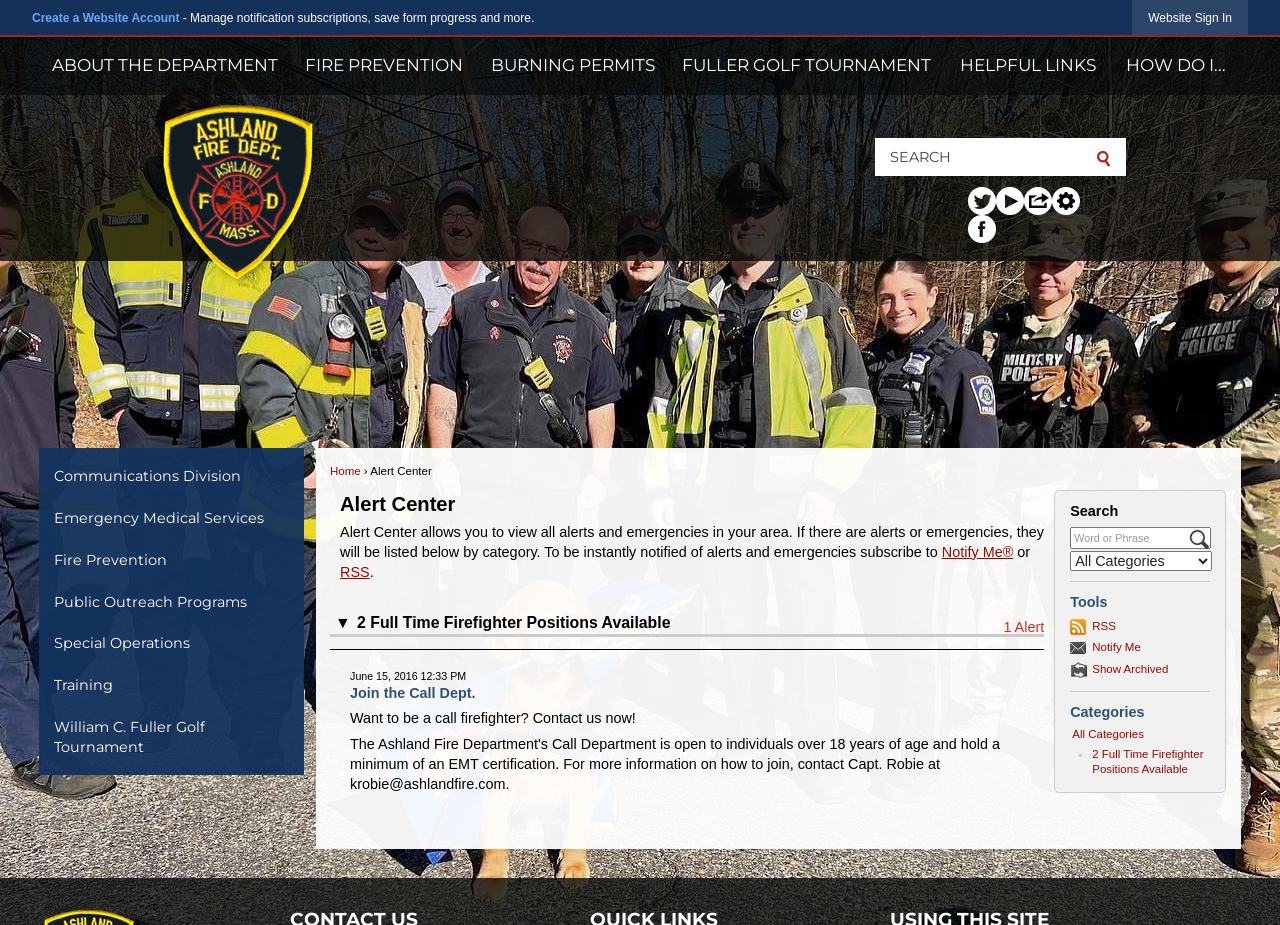Pinpoint the bounding box coordinates of the clickable element needed to complete the instruction: "Share". The coordinates should be provided as four float numbers between 0 and 1: [left, top, right, bottom].

[0.8, 0.202, 0.822, 0.232]